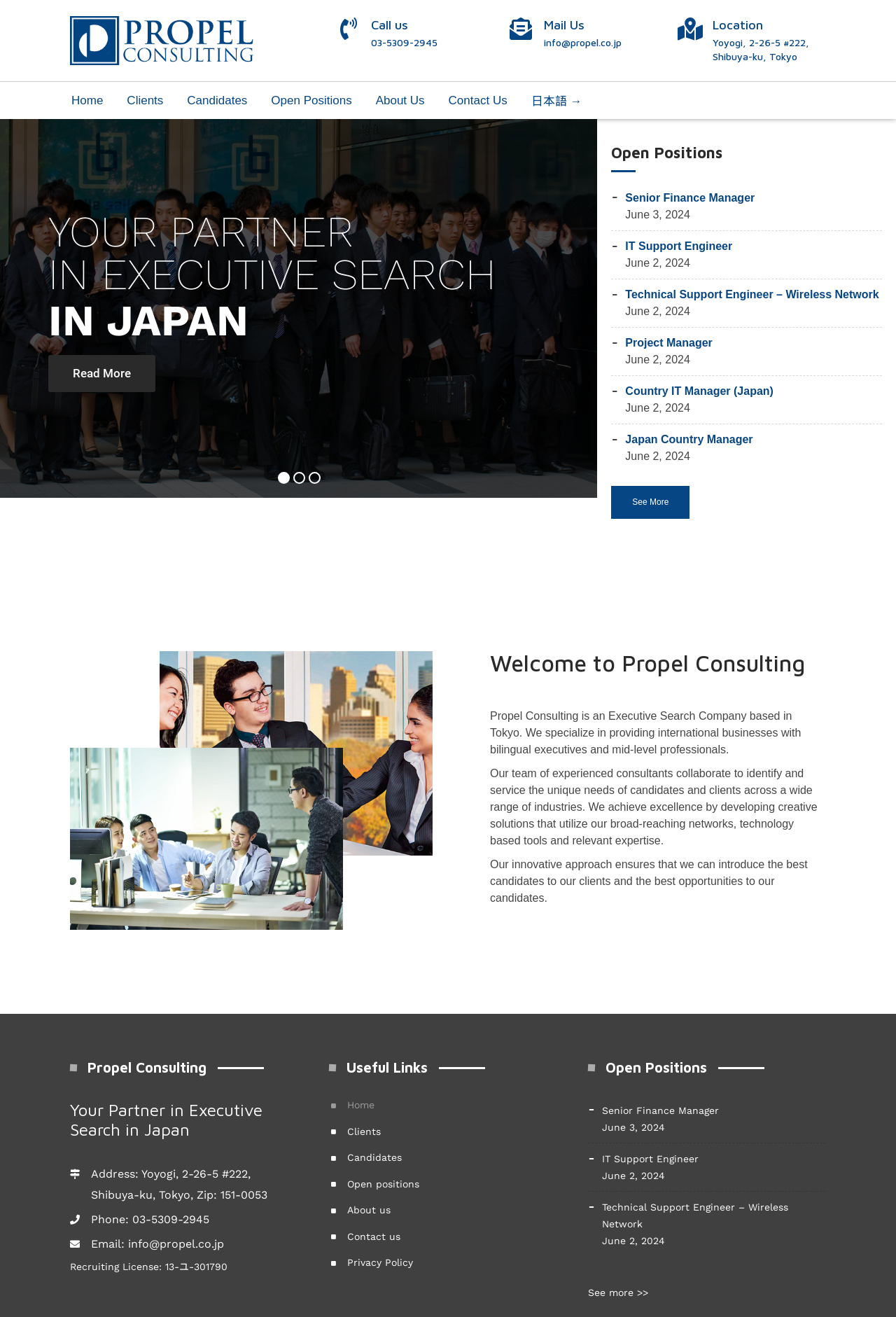Please find the bounding box coordinates of the element that you should click to achieve the following instruction: "Read more about Propel Consulting". The coordinates should be presented as four float numbers between 0 and 1: [left, top, right, bottom].

[0.054, 0.27, 0.174, 0.298]